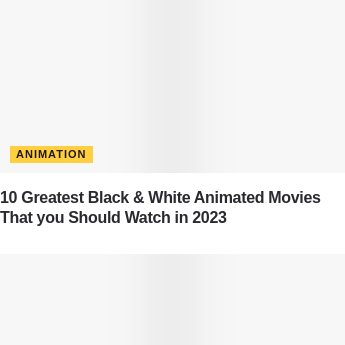Using the information shown in the image, answer the question with as much detail as possible: What is the purpose of the article?

The purpose of the article is to showcase notable black and white animated films, highlighting their artistic merits and contributions to the medium, aimed at enthusiasts and casual viewers alike.